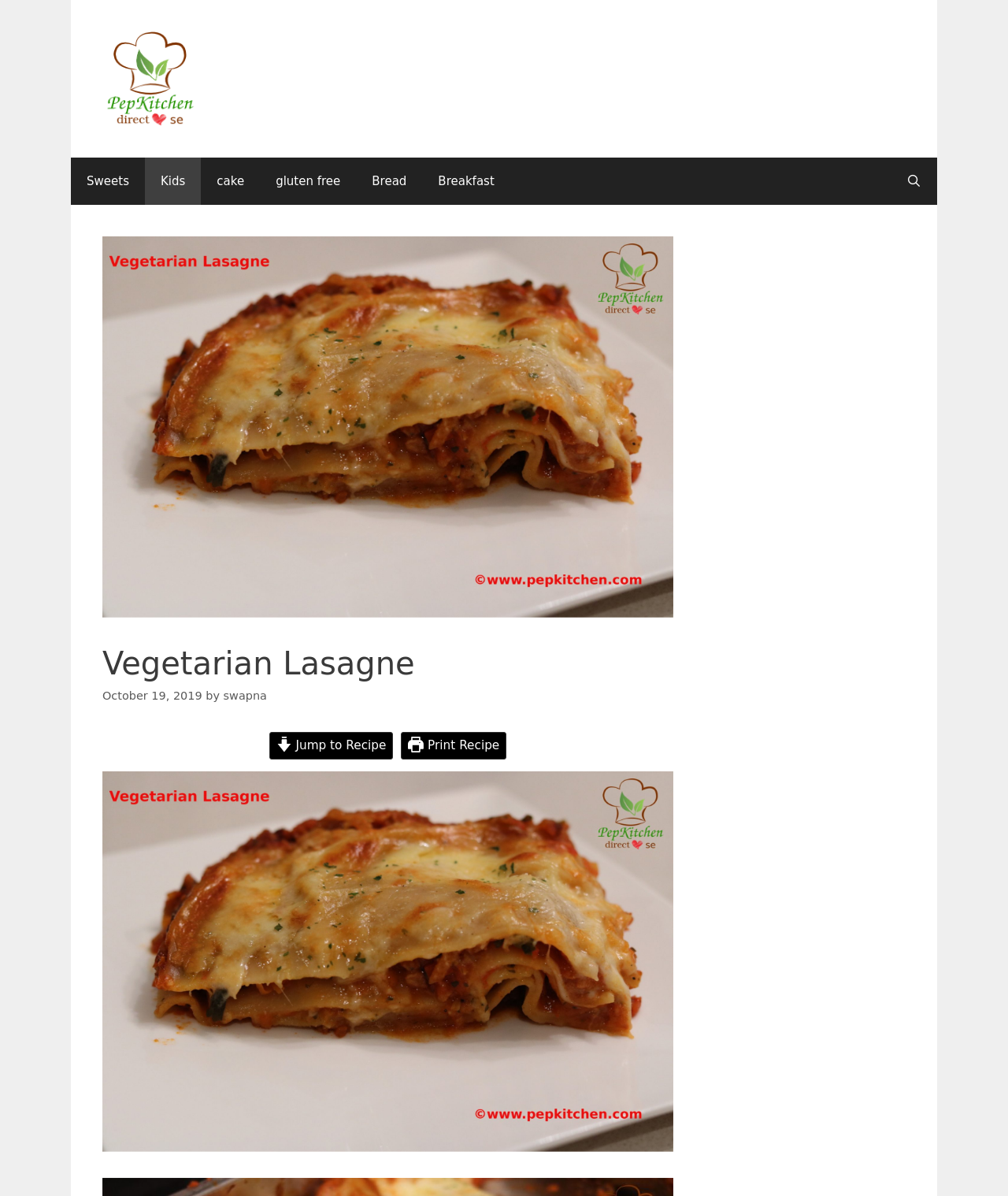Pinpoint the bounding box coordinates of the area that must be clicked to complete this instruction: "Jump to the recipe".

[0.267, 0.612, 0.39, 0.635]